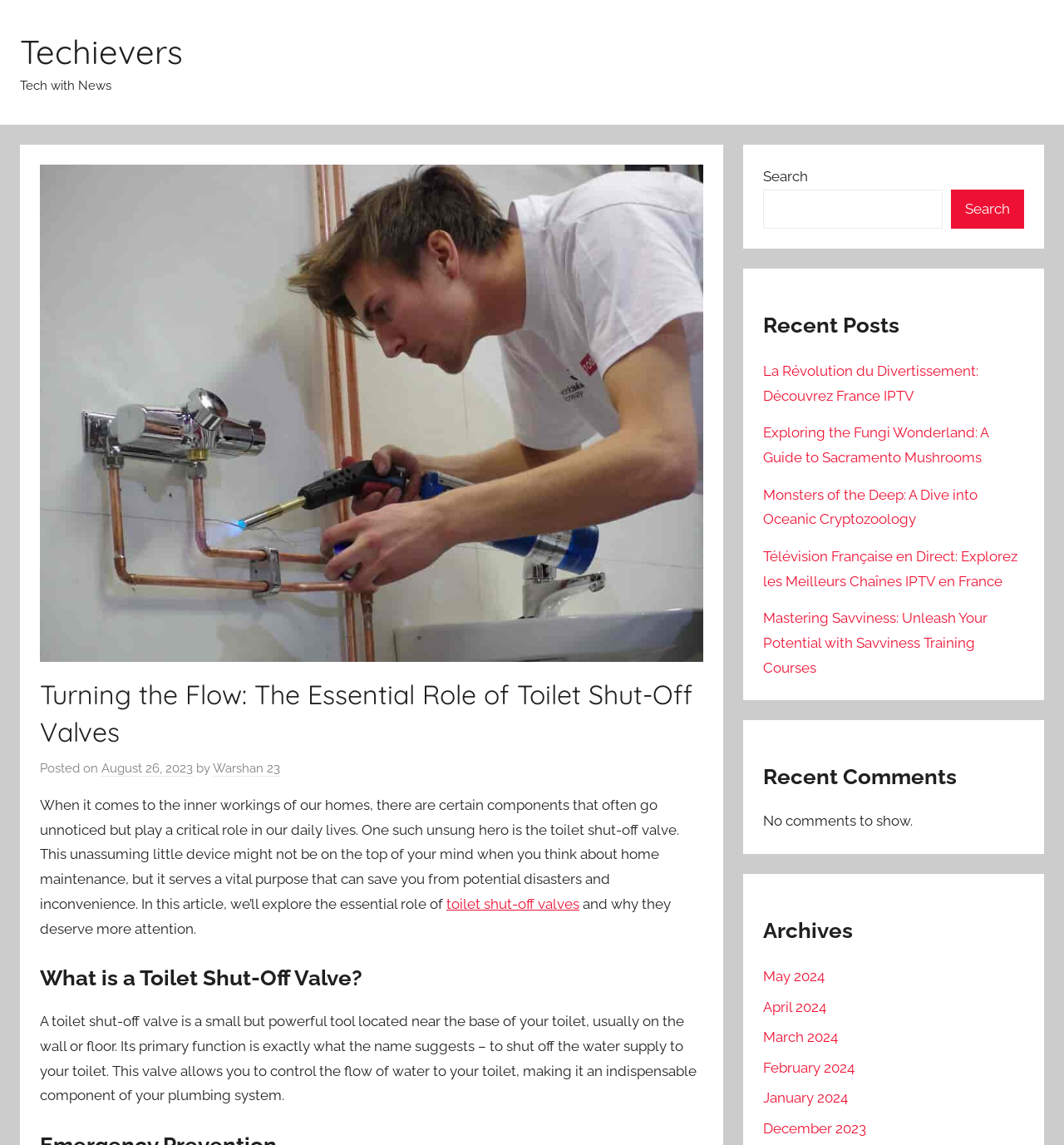Is there a search function on the webpage?
Could you give a comprehensive explanation in response to this question?

I looked for a search box or a search button on the webpage and found a search box with a 'Search' button next to it. This suggests that there is a search function on the webpage that allows users to search for content.